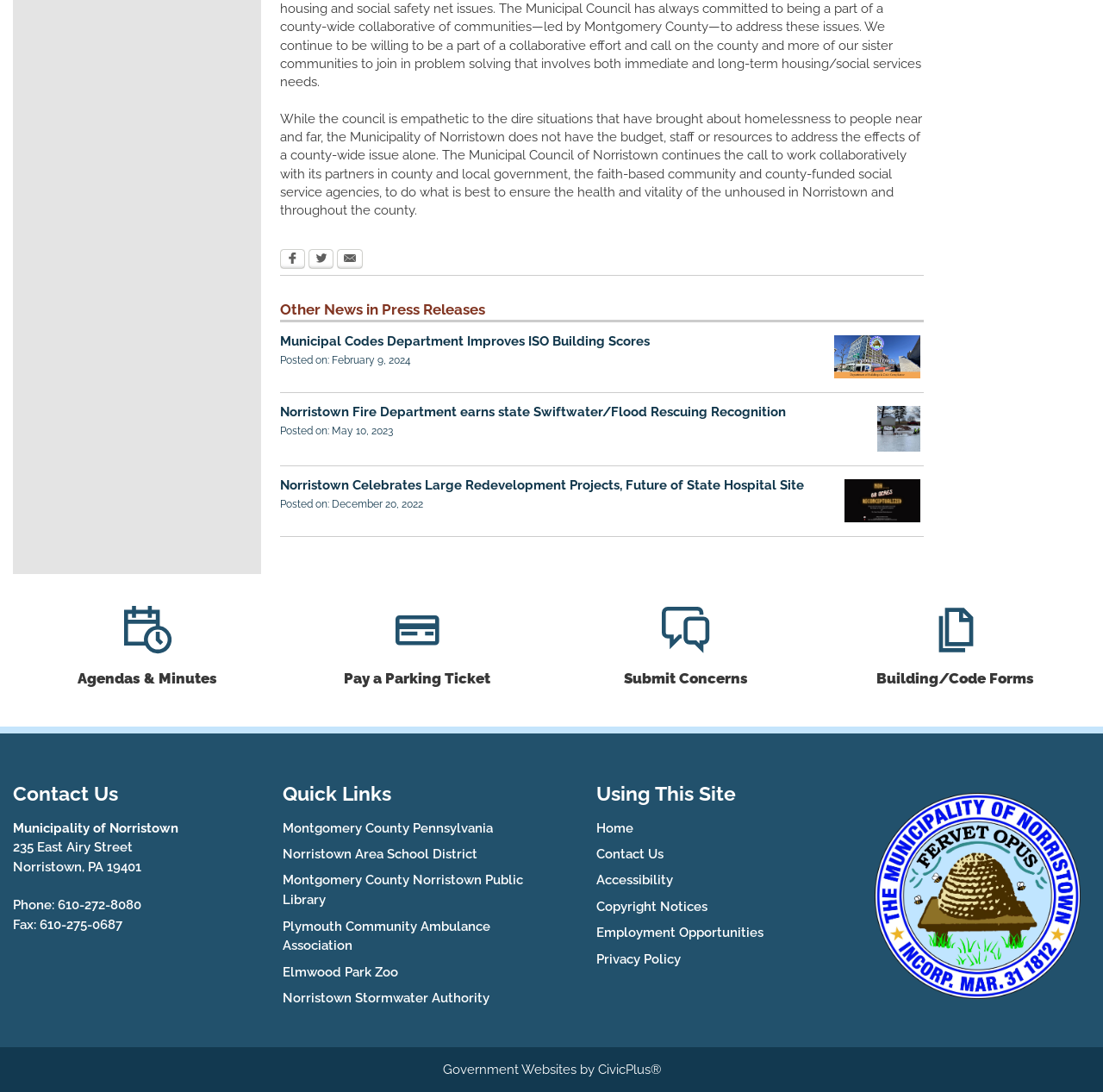Using floating point numbers between 0 and 1, provide the bounding box coordinates in the format (top-left x, top-left y, bottom-right x, bottom-right y). Locate the UI element described here: Elmwood Park Zoo

[0.256, 0.883, 0.361, 0.897]